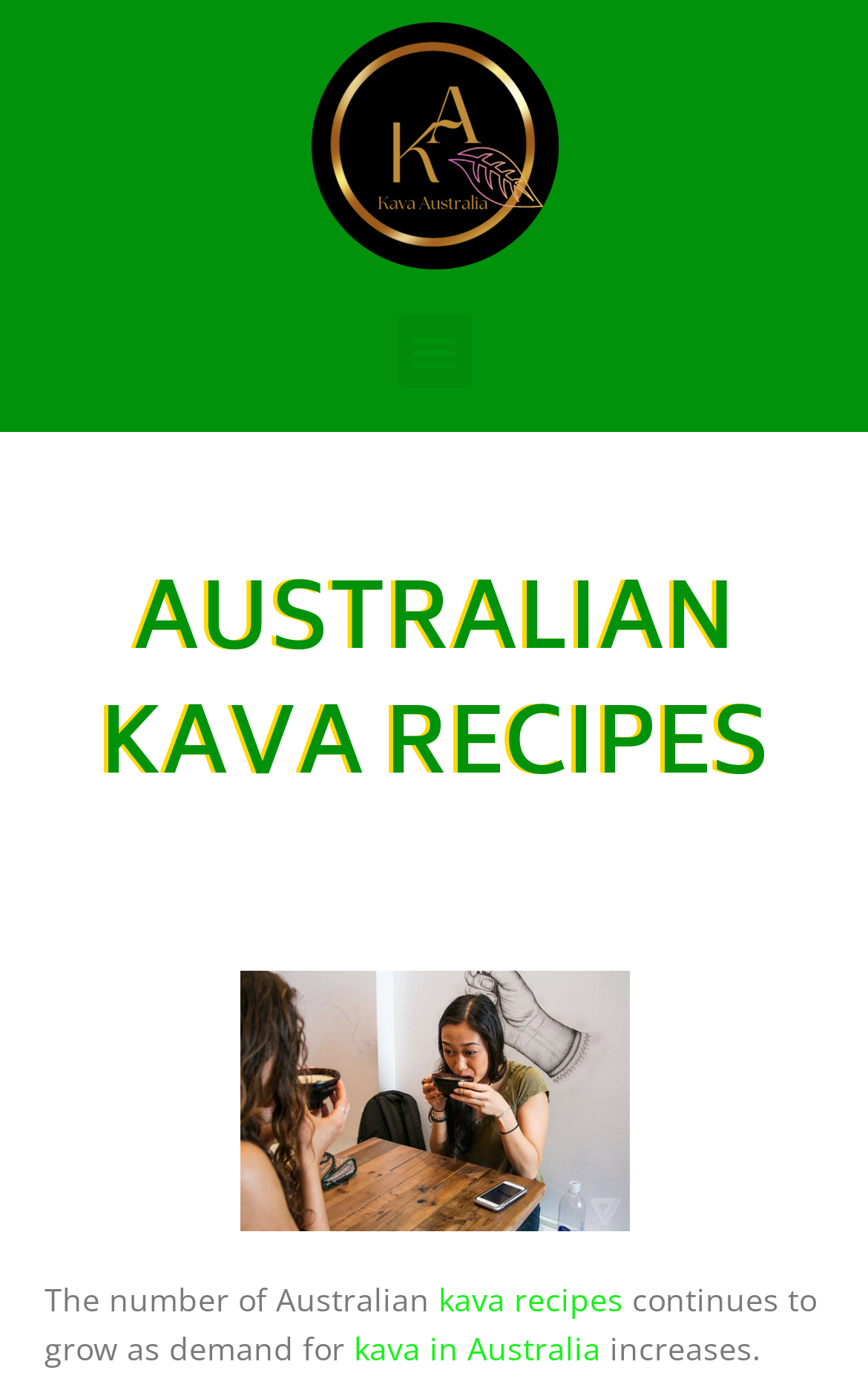Provide a brief response in the form of a single word or phrase:
What is the main topic of the webpage?

Australian Kava Recipes